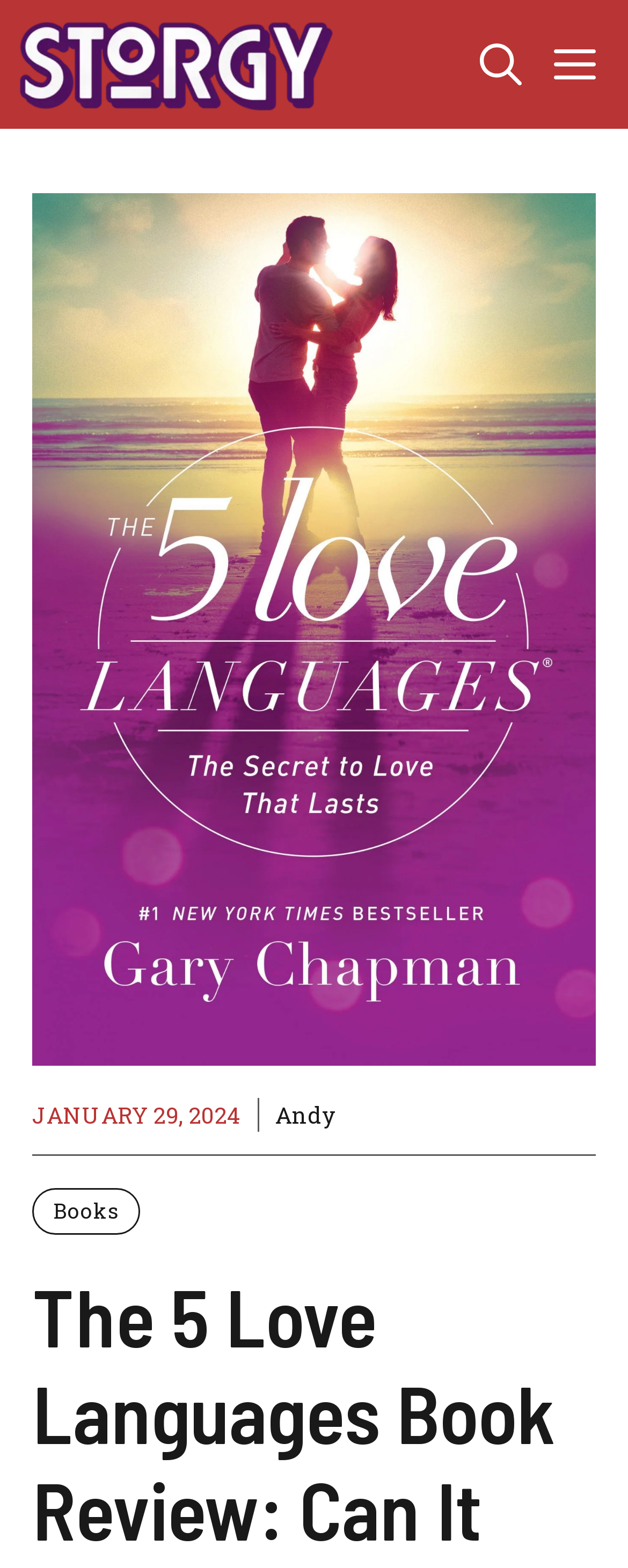Who is the author of the article?
Refer to the image and answer the question using a single word or phrase.

Andy